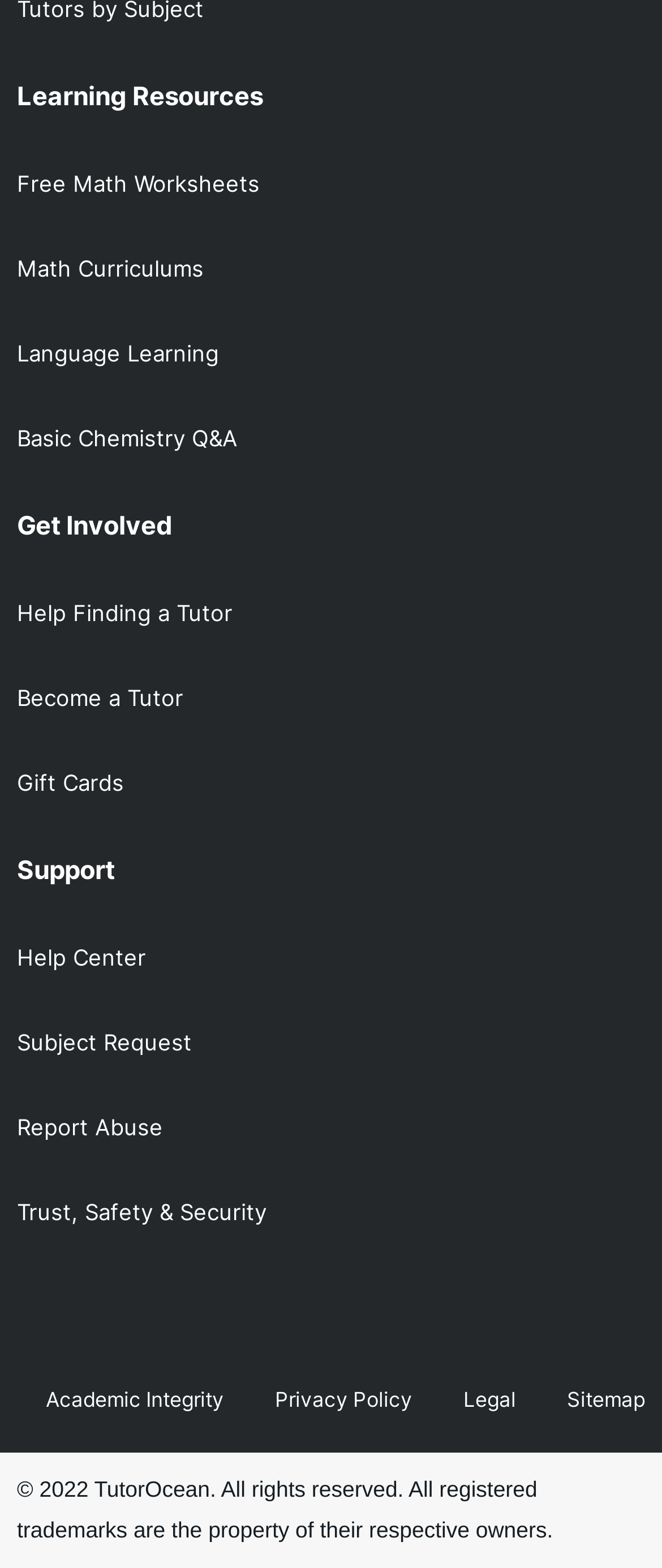Please provide the bounding box coordinates for the element that needs to be clicked to perform the instruction: "View the Sitemap". The coordinates must consist of four float numbers between 0 and 1, formatted as [left, top, right, bottom].

[0.856, 0.881, 0.974, 0.905]